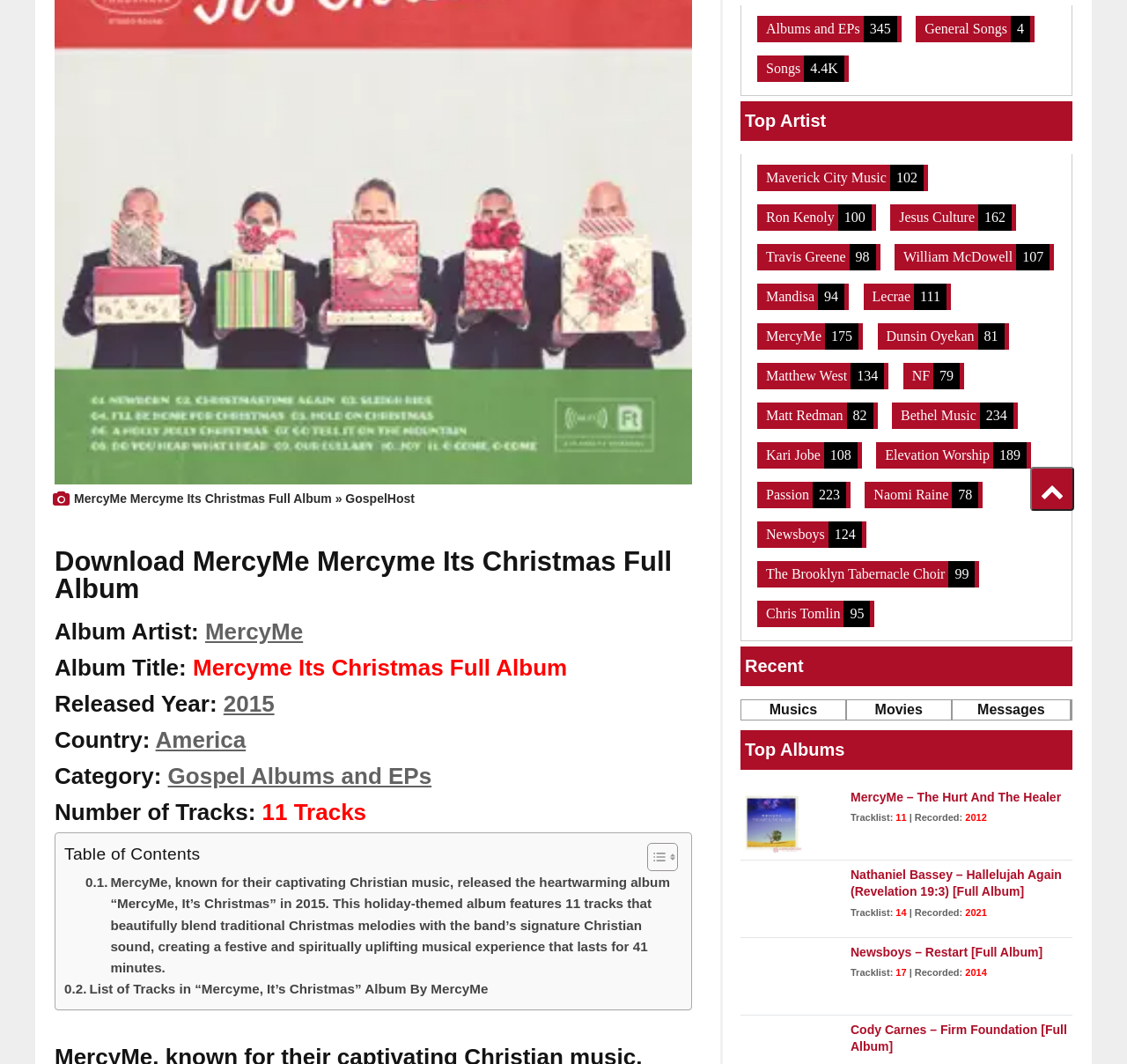Provide the bounding box coordinates of the HTML element this sentence describes: "Toggle". The bounding box coordinates consist of four float numbers between 0 and 1, i.e., [left, top, right, bottom].

[0.562, 0.791, 0.598, 0.819]